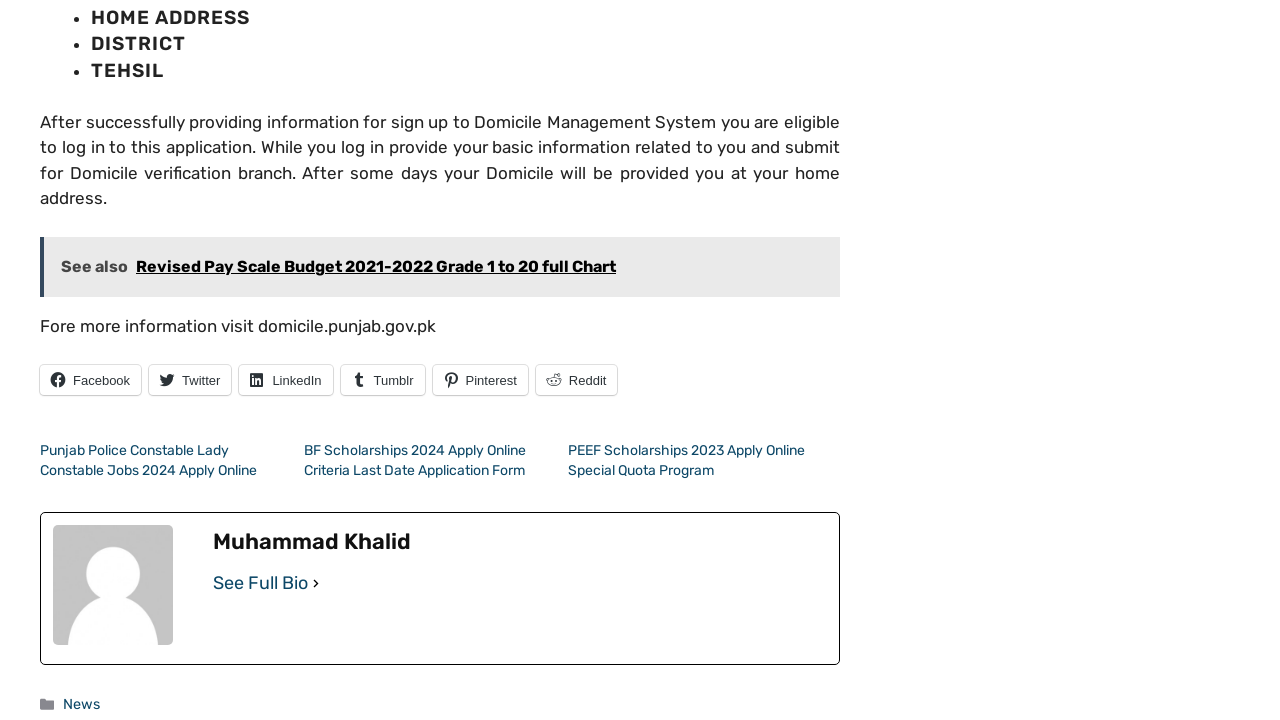Extract the bounding box coordinates for the HTML element that matches this description: "LinkedIn". The coordinates should be four float numbers between 0 and 1, i.e., [left, top, right, bottom].

[0.187, 0.507, 0.26, 0.549]